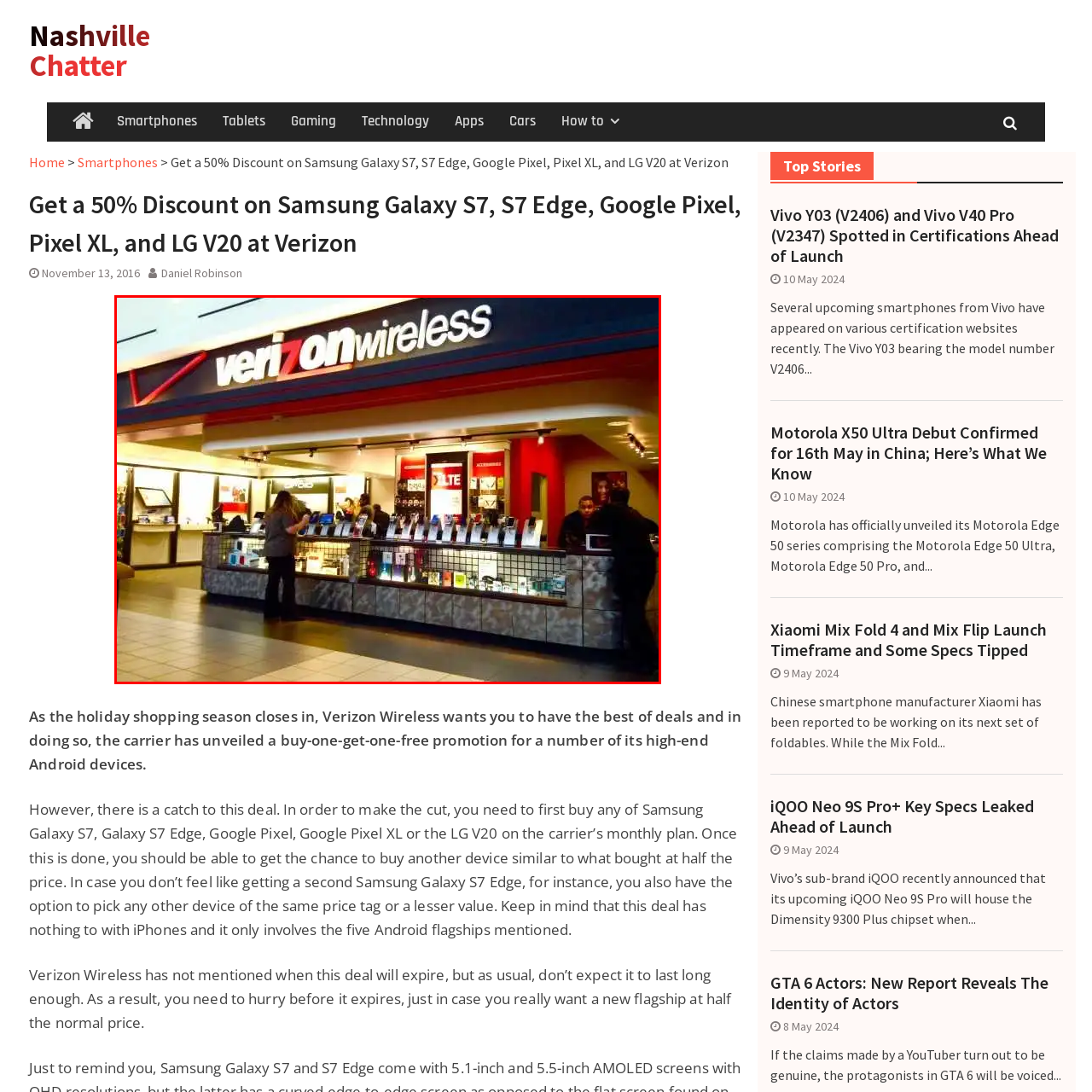What is the purpose of the arrangement in the store?
Review the image area surrounded by the red bounding box and give a detailed answer to the question.

The store features a neatly arranged display of various smartphones, including popular models from brands such as Samsung and Google, reflecting the latest offerings in mobile technology, which suggests that the purpose of the arrangement is to display mobile devices and accessories to customers.